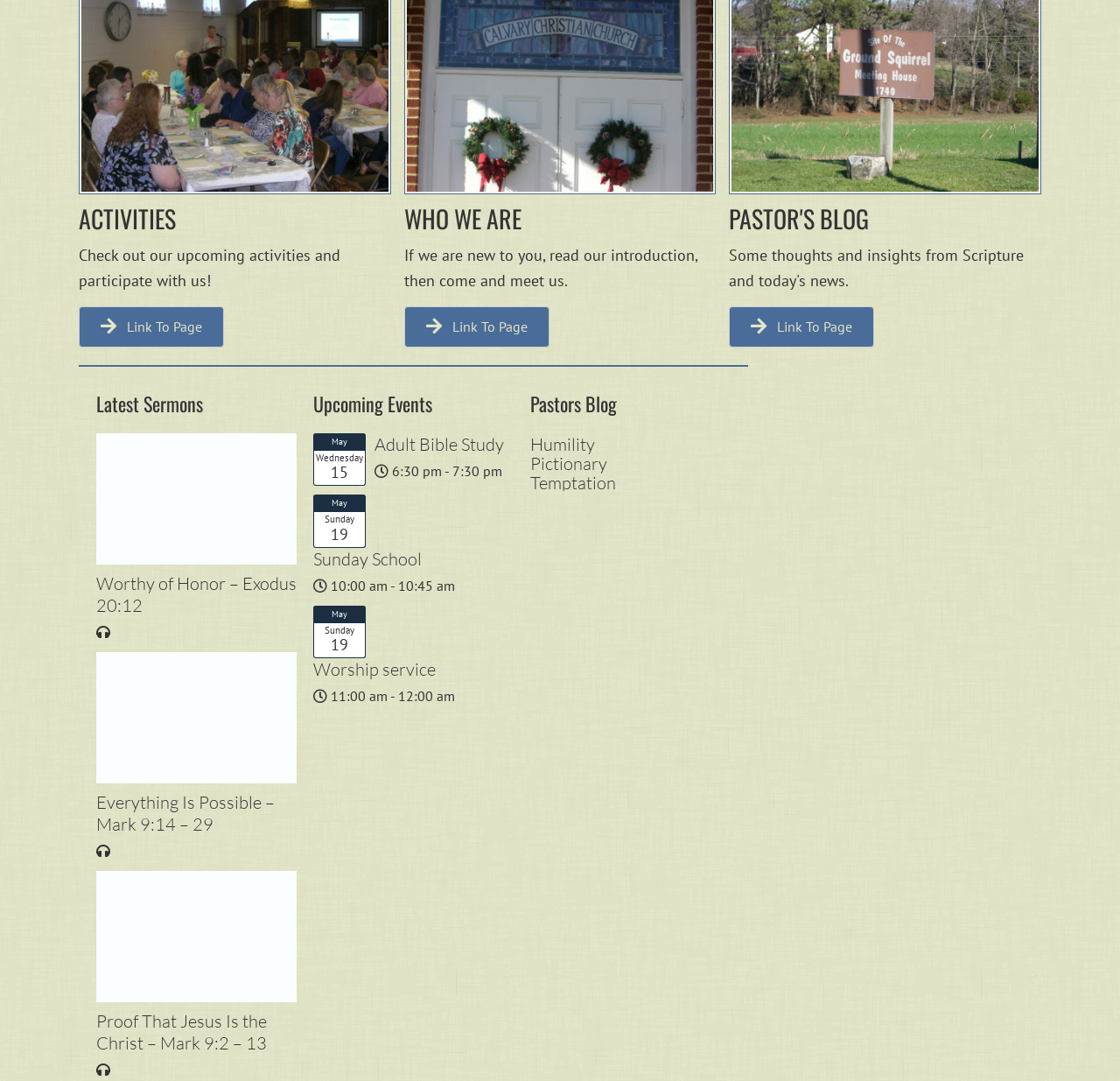What is the topic of the latest sermon?
Please answer the question with as much detail as possible using the screenshot.

I looked at the headings under the 'Latest Sermons' section and found that the first one is 'Worthy of Honor – Exodus 20:12', so it is the topic of the latest sermon.